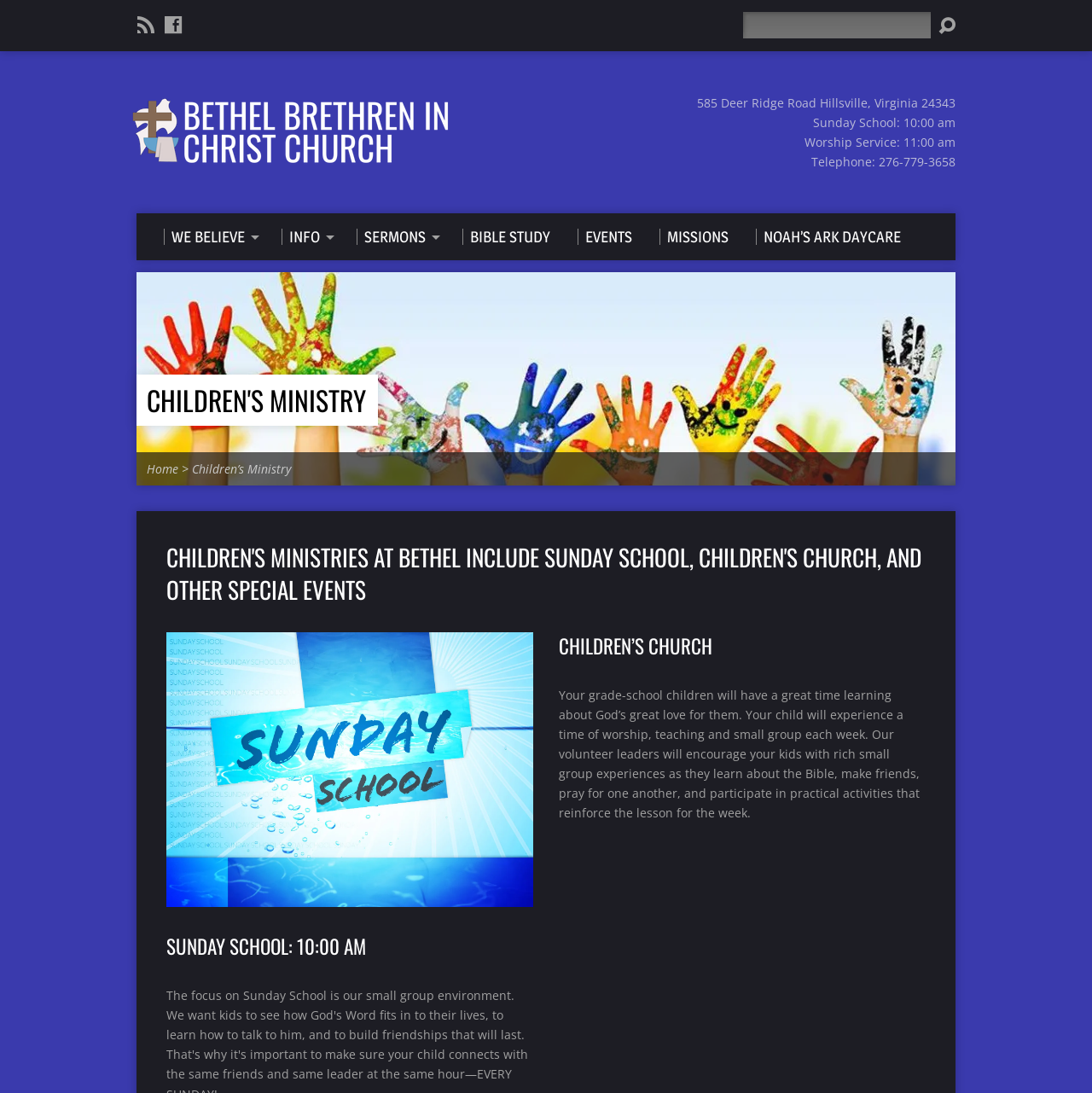Offer an extensive depiction of the webpage and its key elements.

The webpage is about the Children's Ministry at Bethel Church. At the top left corner, there is a logo of Bethel Church, accompanied by a link to the church's homepage. Below the logo, there is a search bar with a "Search" button. On the top right corner, there are several links to different sections of the website, including "WE BELIEVE", "INFO", "SERMONS", "BIBLE STUDY", "EVENTS", "MISSIONS", and "NOAH'S ARK DAYCARE".

The main content of the webpage is divided into two sections. The left section has a heading "CHILDREN'S MINISTRY" and a link to the same page. Below the heading, there is a brief description of the Children's Ministry, which includes Sunday School, Children's Church, and other special events. The focus of Sunday School is on small group environments where kids can learn about God's love.

The right section has more detailed information about the Children's Ministry. There is a heading "CHILDREN'S MINISTRIES AT BETHEL INCLUDE SUNDAY SCHOOL, CHILDREN'S CHURCH, AND OTHER SPECIAL EVENTS" followed by three subheadings: "SUNDAY SCHOOL: 10:00 AM", "CHILDREN'S CHURCH", and a description of the Sunday School program. The description explains that children will experience worship, teaching, and small group activities, led by volunteer leaders who will encourage them to learn about the Bible, make friends, and participate in practical activities.

At the top of the page, there is also a section with the church's address, service times, and contact information.